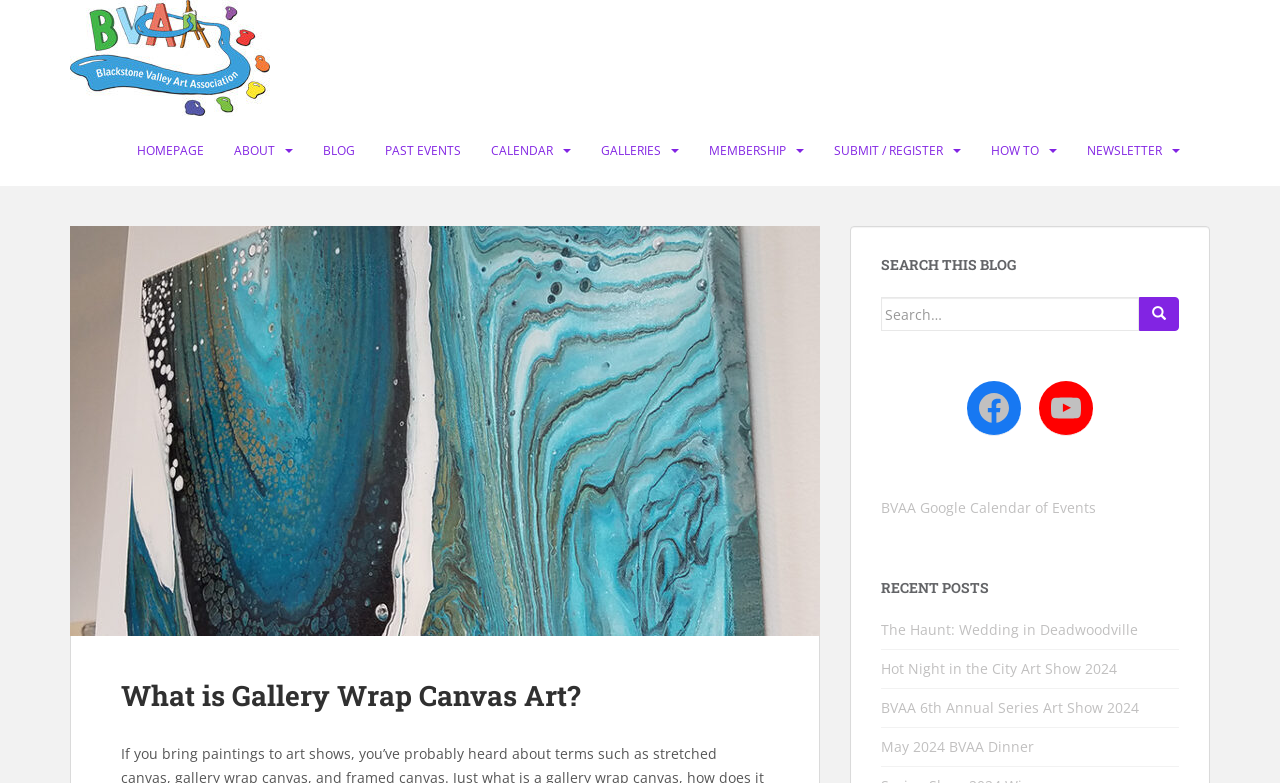What is the title of the first recent post?
From the image, respond using a single word or phrase.

The Haunt: Wedding in Deadwoodville